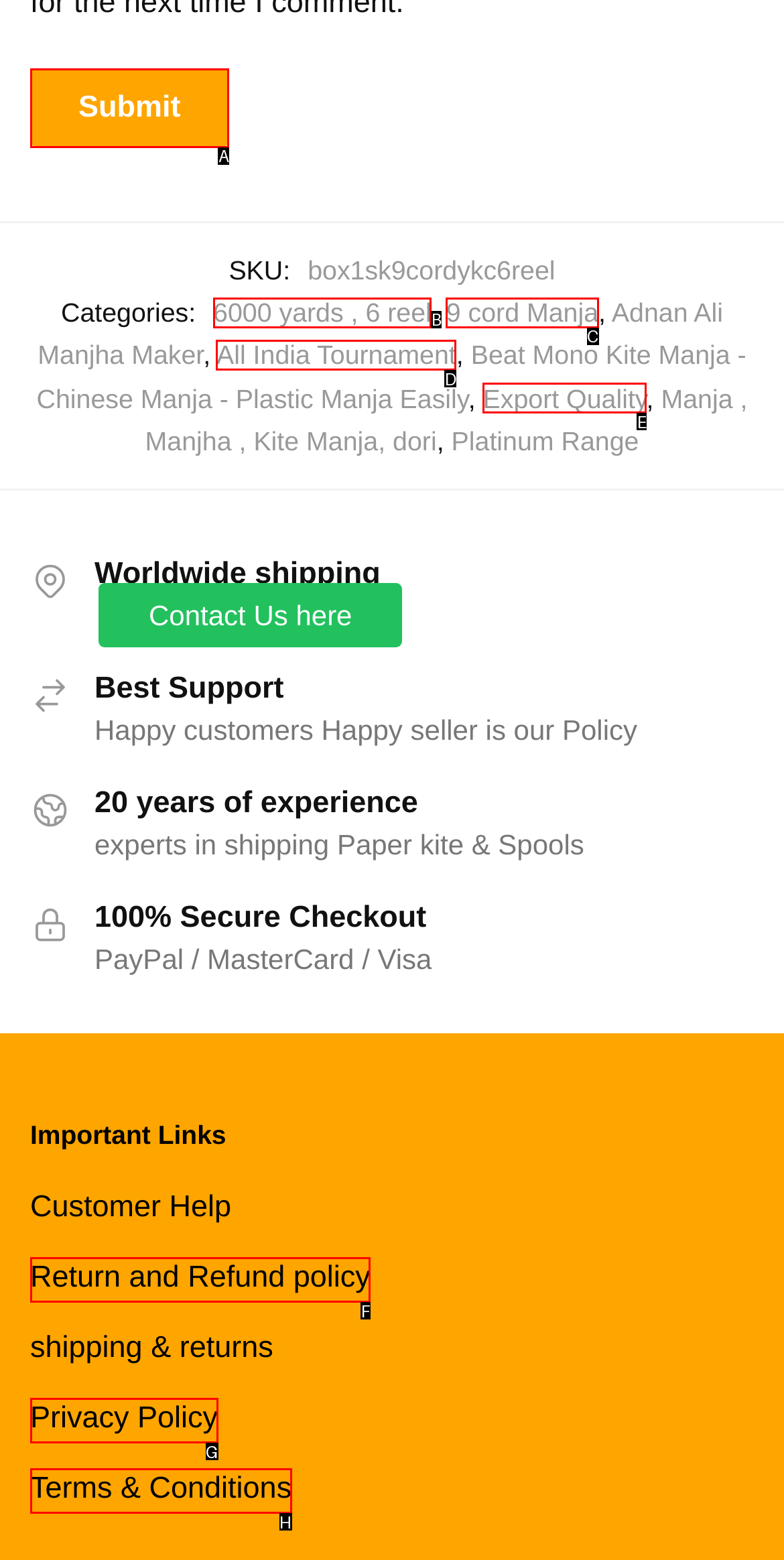Identify the letter of the UI element that fits the description: alt="Theatre reviews by Edward Lukes"
Respond with the letter of the option directly.

None